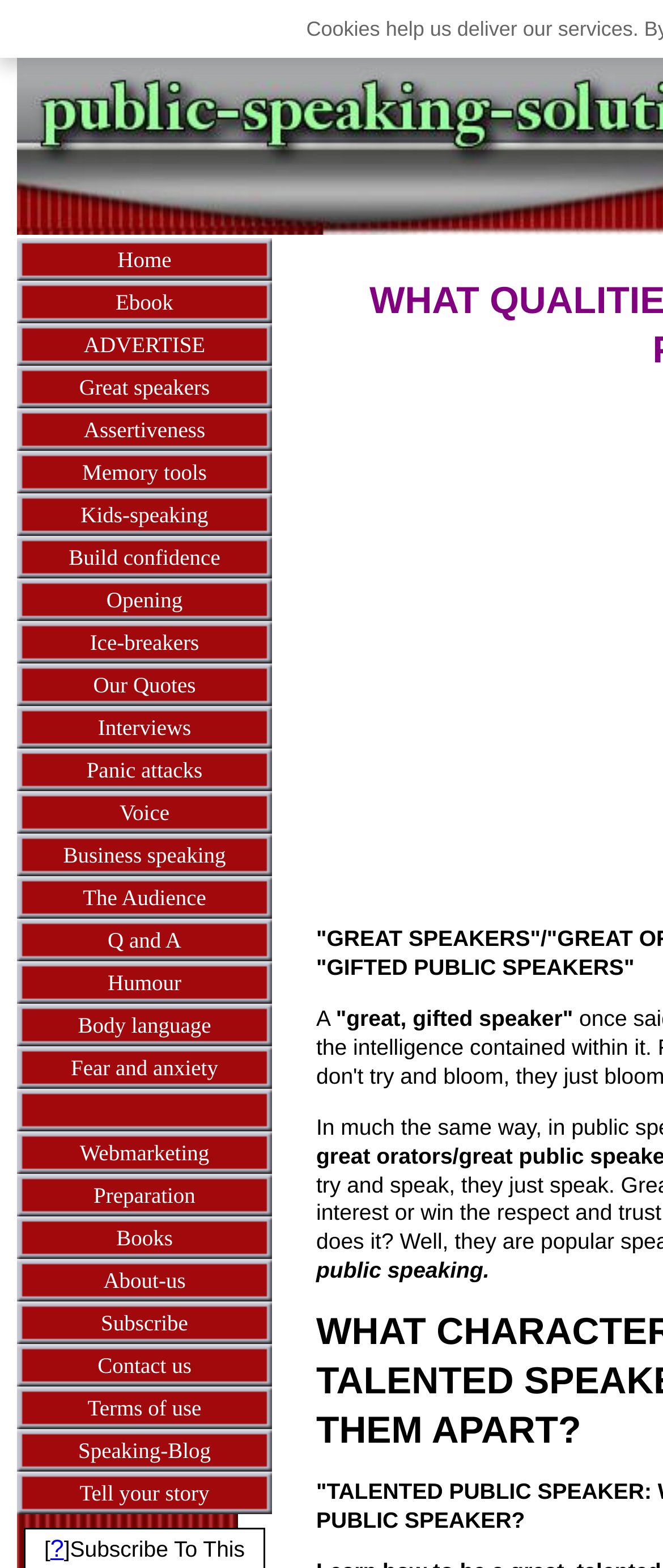Give a concise answer using only one word or phrase for this question:
How many links are there on the webpage?

34